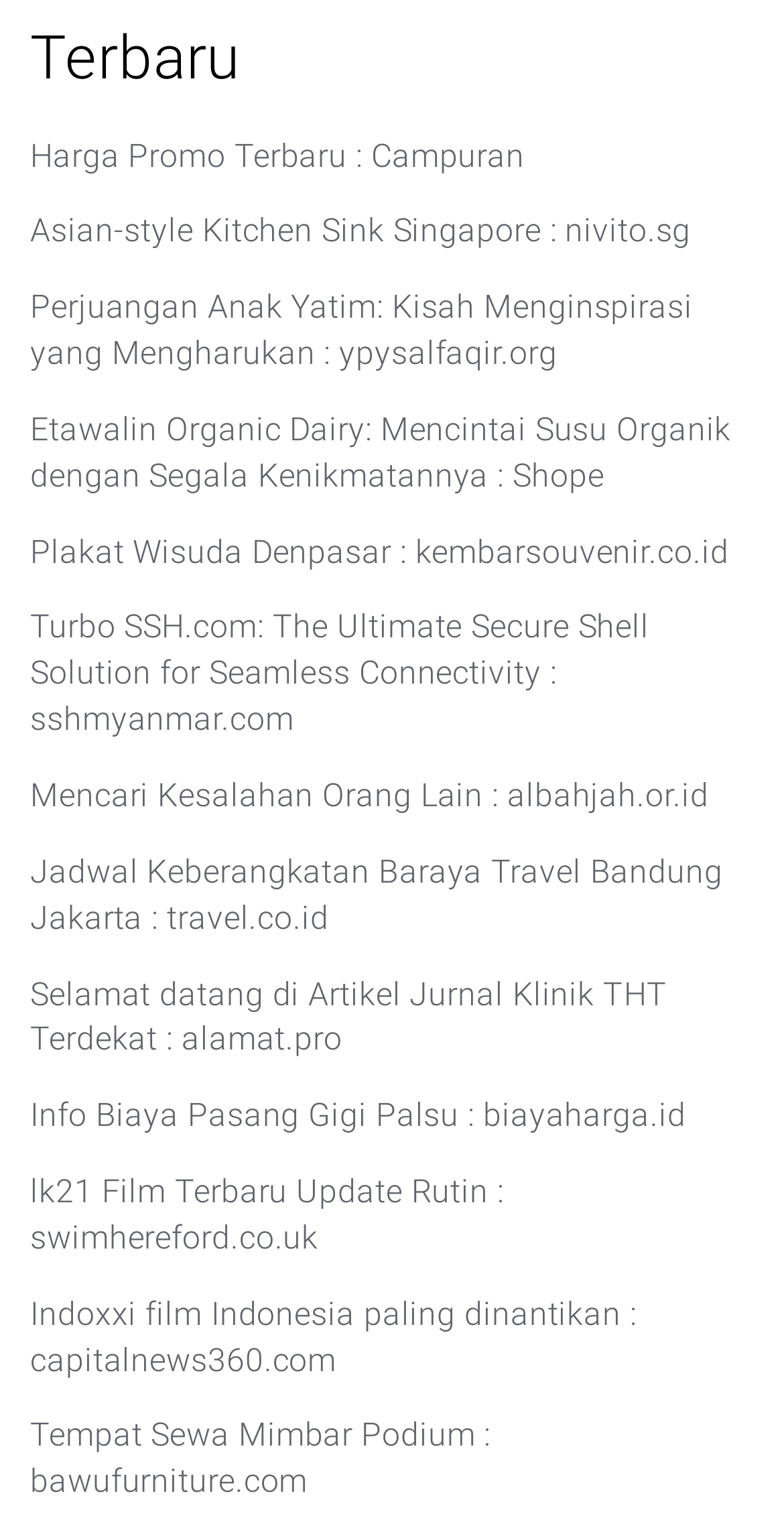Please reply to the following question with a single word or a short phrase:
Is there a link related to health?

Yes